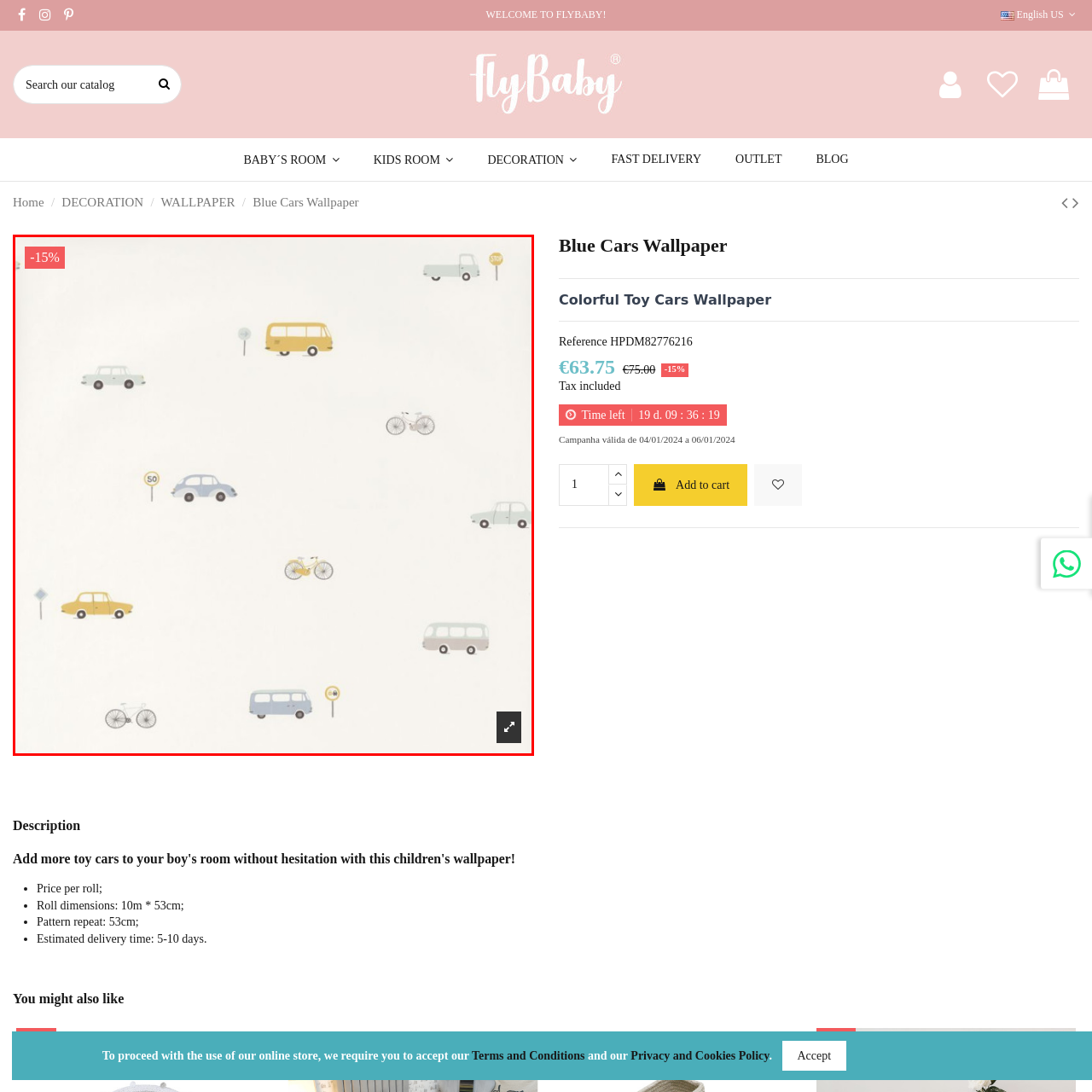Elaborate on the details of the image that is highlighted by the red boundary.

The image showcases a charming children's wallpaper design titled "Children's Cars Wallpaper," featuring a whimsical arrangement of colorful toy cars, bicycles, and various traffic signs scattered across a soft, pale background. The playful illustrations include vehicles in shades of yellow, blue, and gray, creating a delightful and vibrant atmosphere perfect for a child's room. This design not only enhances the decor but also sparks imagination and creativity in young minds. Notably, the wallpaper is currently available with a 15% discount, making it an appealing choice for parents looking to add a fun and engaging element to their child's space.